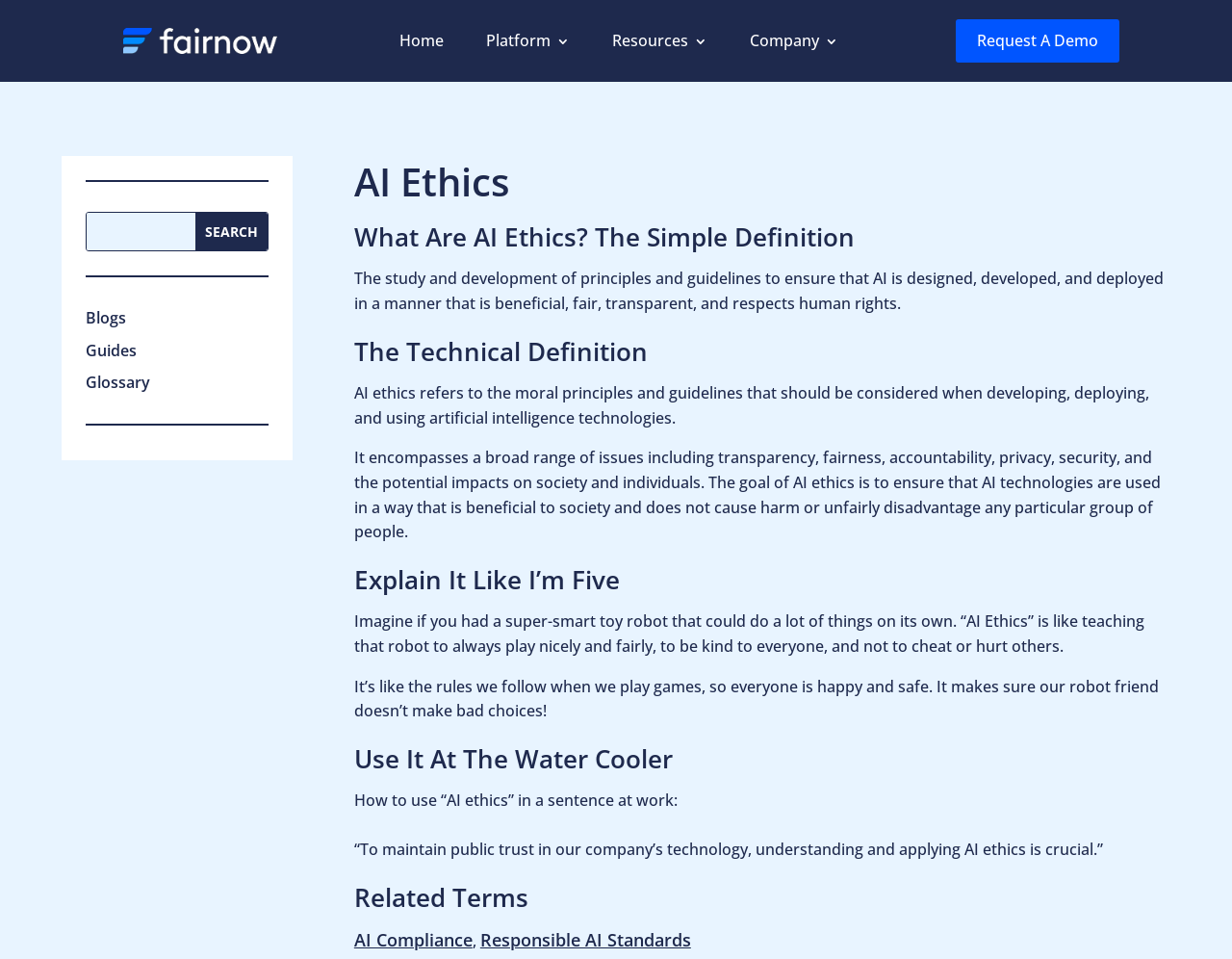What is the purpose of teaching AI ethics? From the image, respond with a single word or brief phrase.

Play nicely and fairly